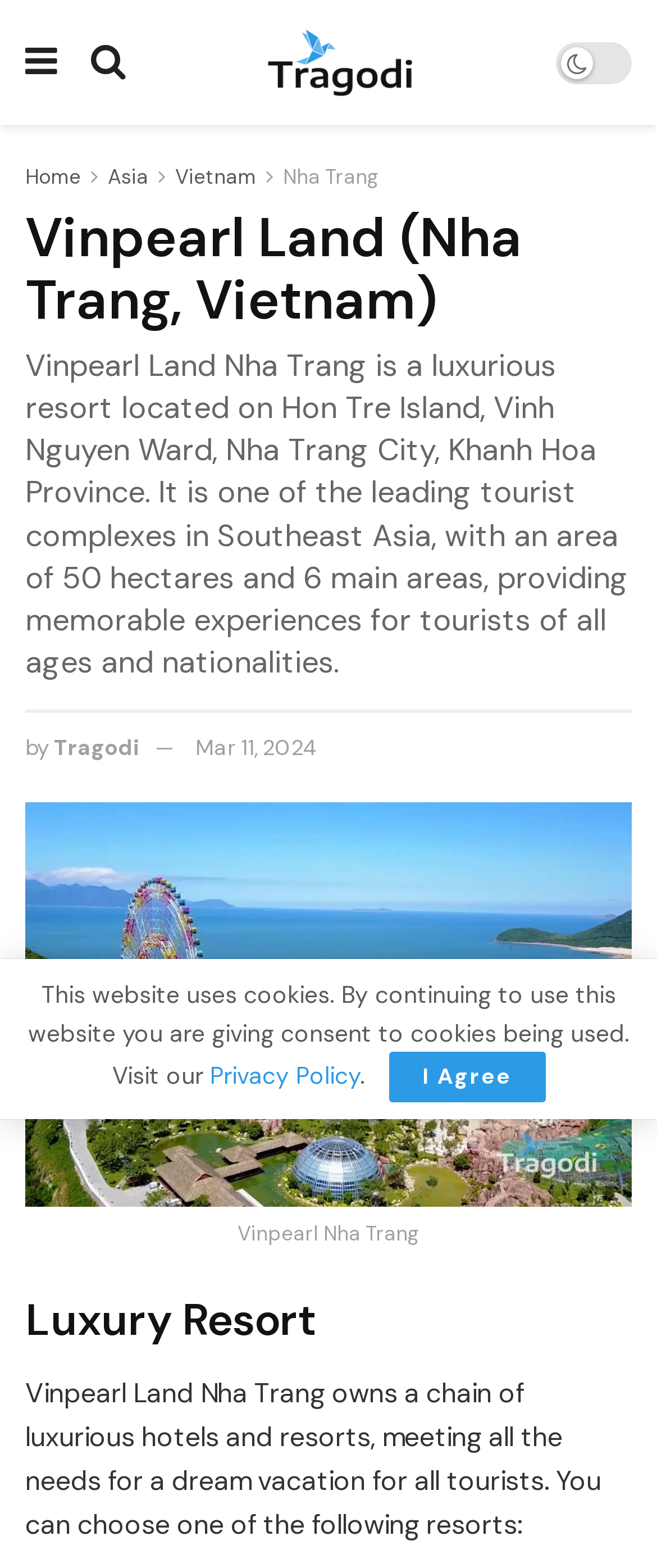Determine the coordinates of the bounding box for the clickable area needed to execute this instruction: "Explore Associates and Links".

None